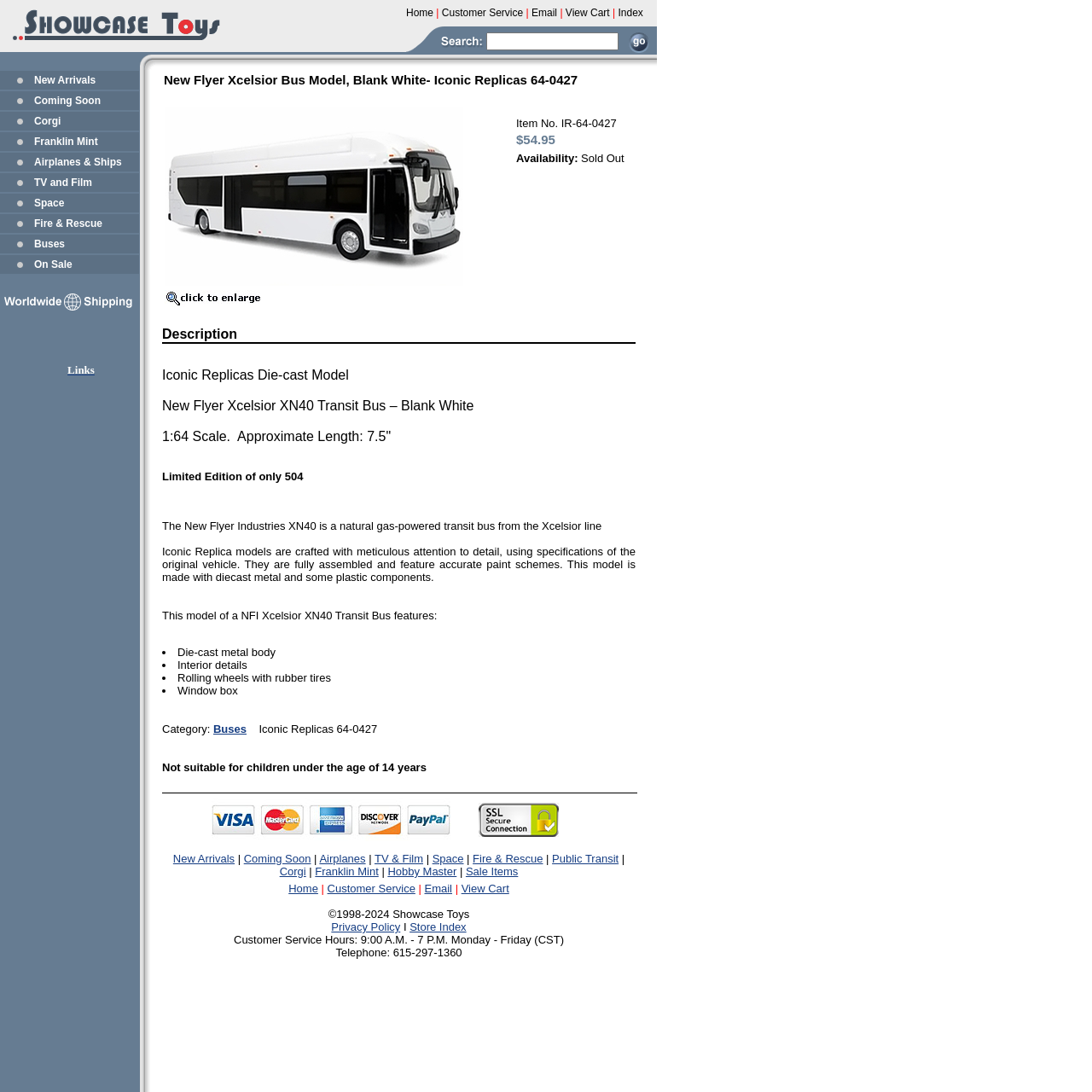Can you find and generate the webpage's heading?

New Flyer Xcelsior Bus Model, Blank White- Iconic Replicas 64-0427